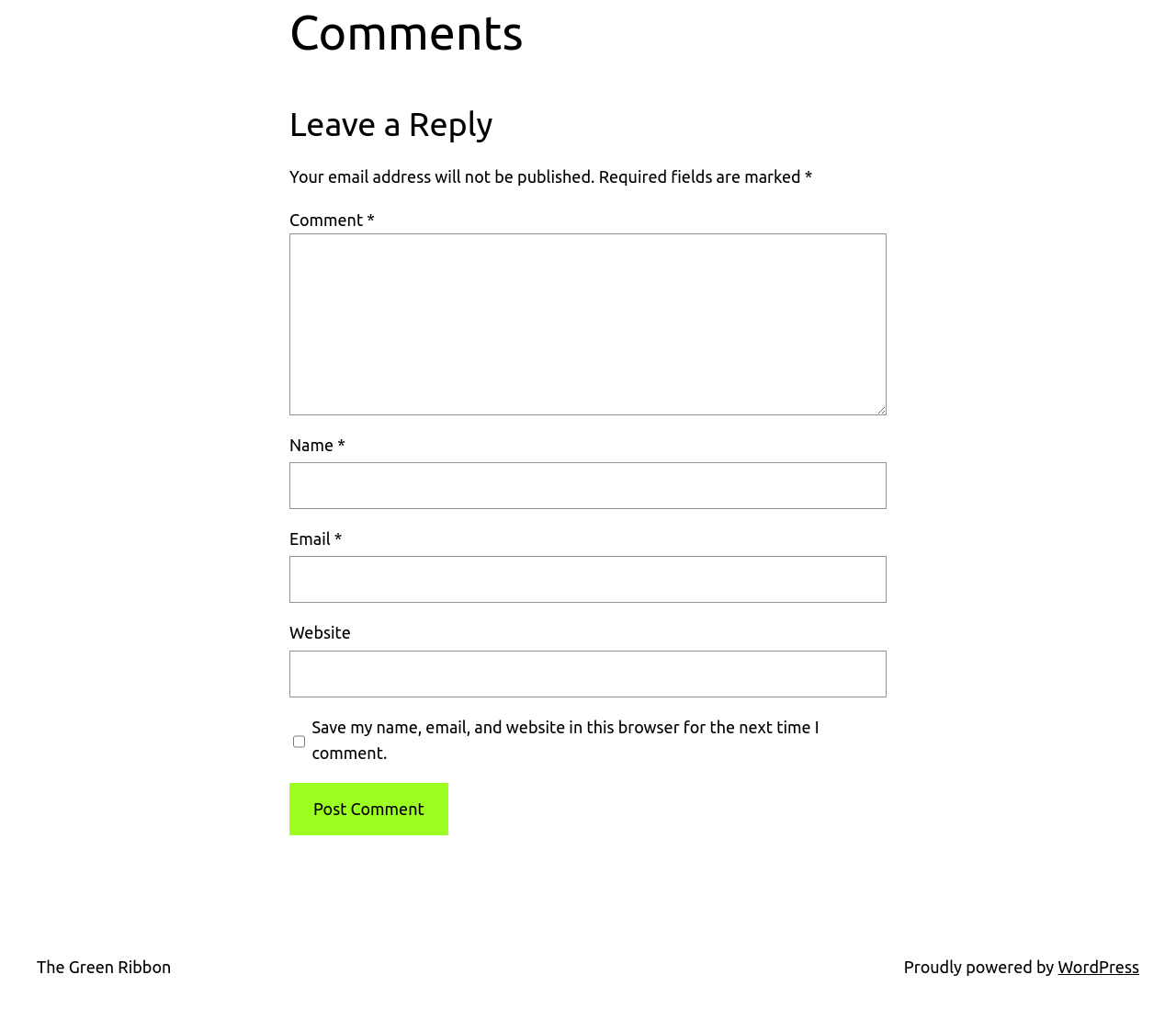Provide a short answer to the following question with just one word or phrase: Is the 'Website' field required?

No